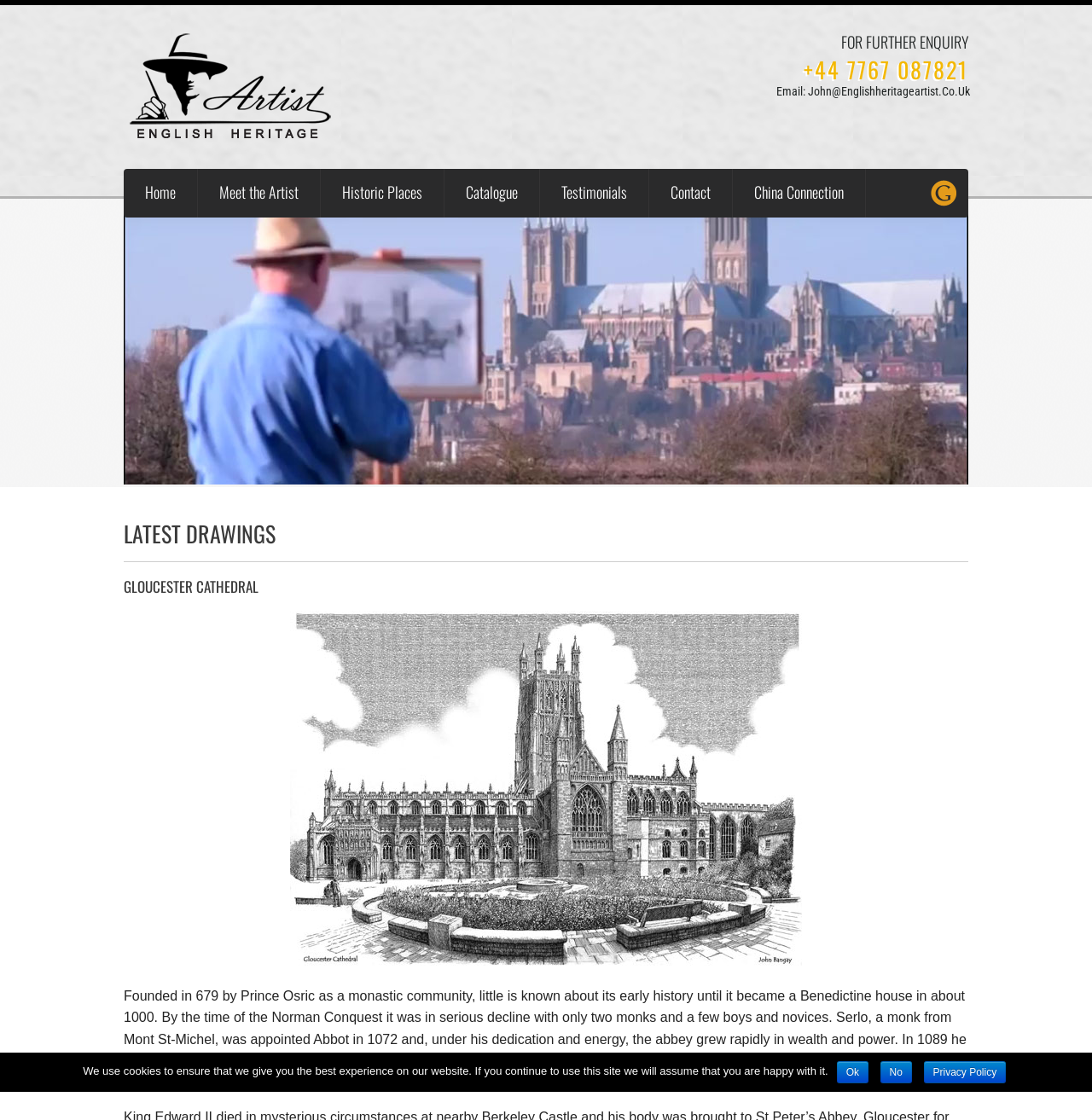Respond with a single word or short phrase to the following question: 
What is the subject of the first image?

Lincoln Cathedral